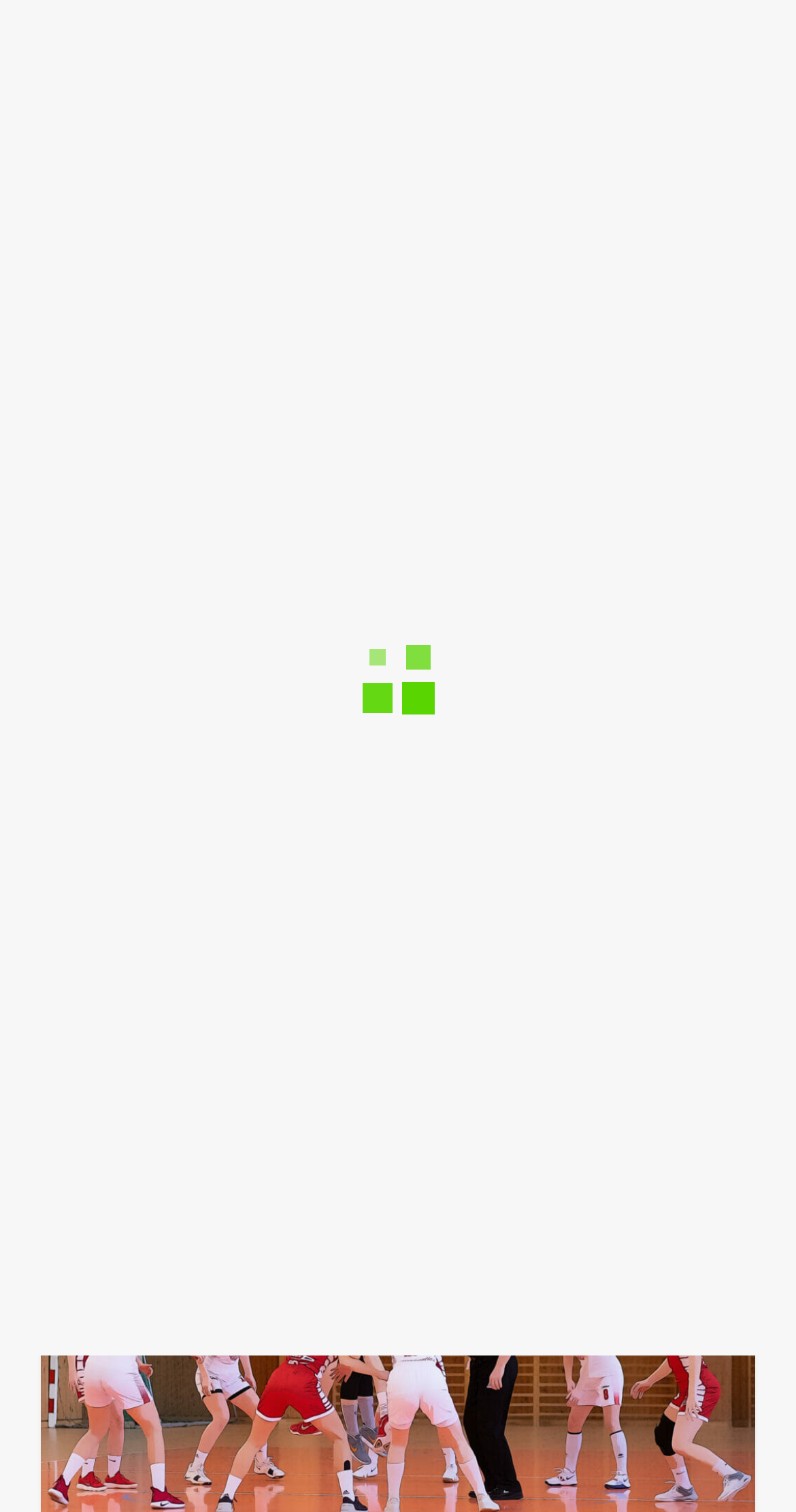What is the name of the agency?
Utilize the image to construct a detailed and well-explained answer.

The name of the agency can be found in the top-left corner of the webpage, where it is written as 'Soccer Agency' with an accompanying image.